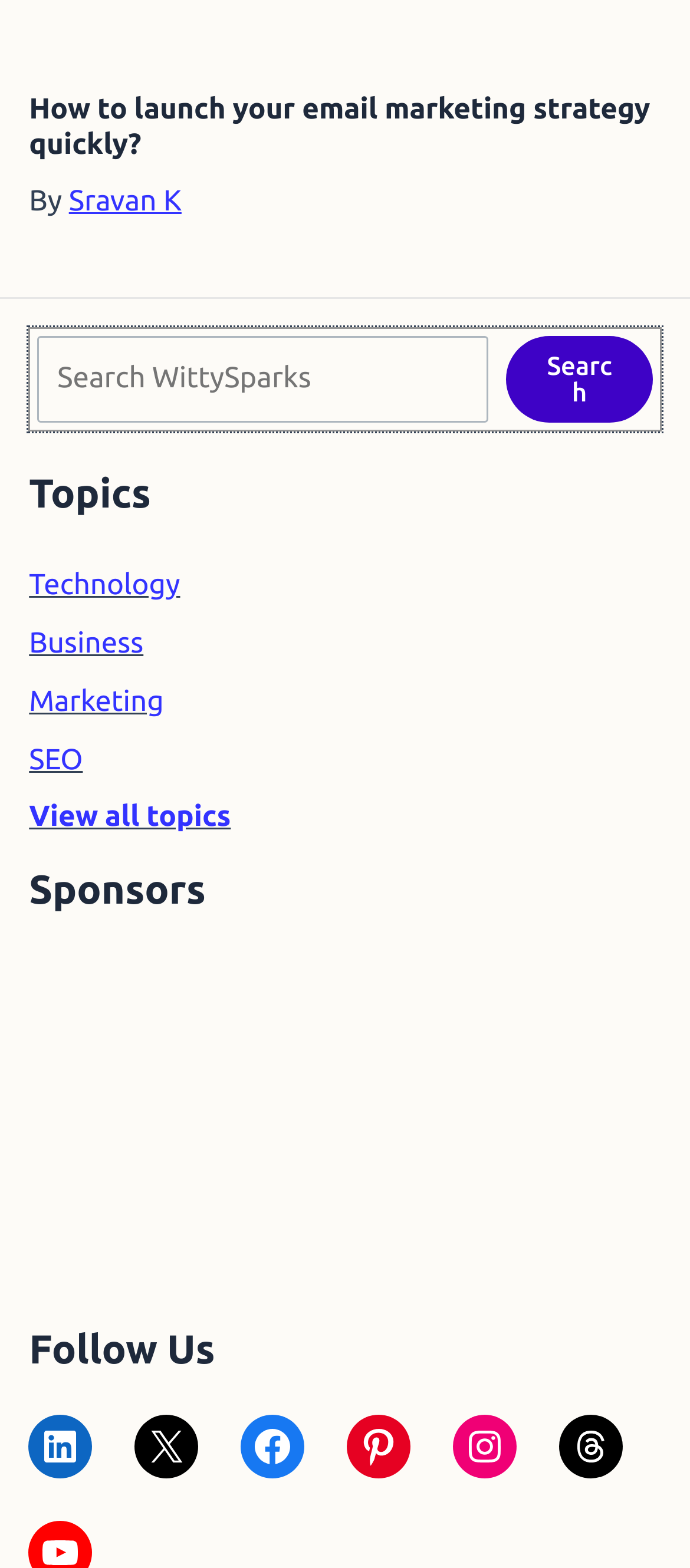Please reply to the following question with a single word or a short phrase:
What are the topics listed in the footer?

Technology, Business, Marketing, SEO